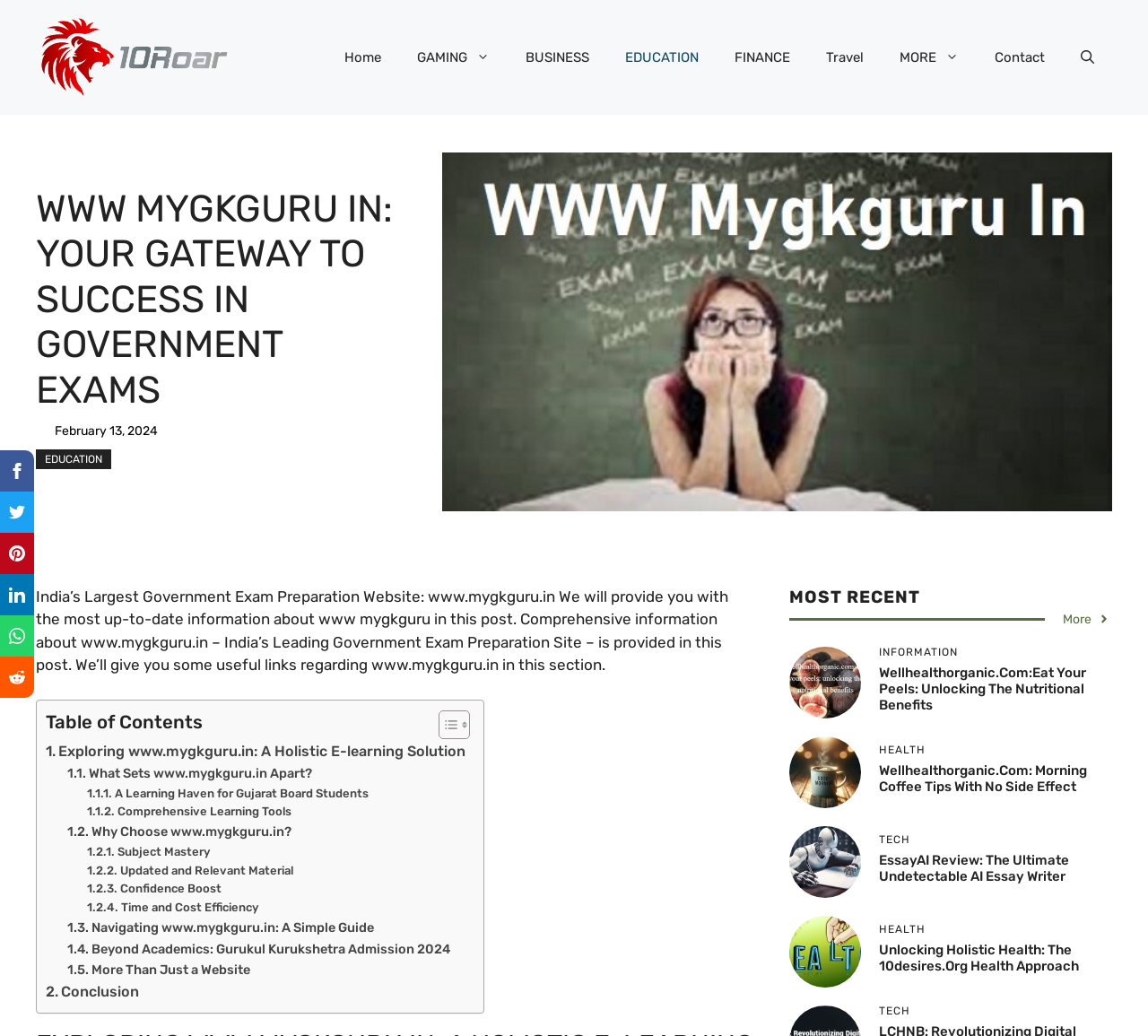What is the purpose of the 'Open search' button?
Examine the image and give a concise answer in one word or a short phrase.

To open a search function